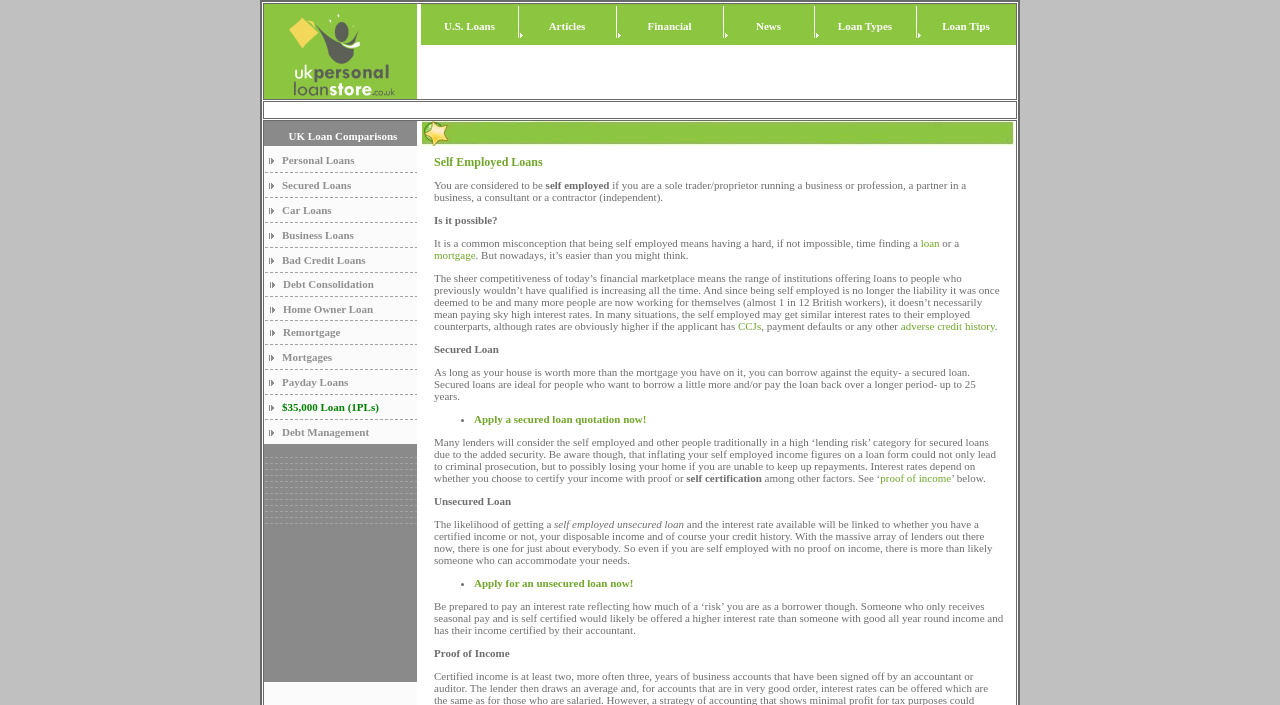Please predict the bounding box coordinates of the element's region where a click is necessary to complete the following instruction: "Click on U.S. Loans". The coordinates should be represented by four float numbers between 0 and 1, i.e., [left, top, right, bottom].

[0.347, 0.028, 0.387, 0.045]